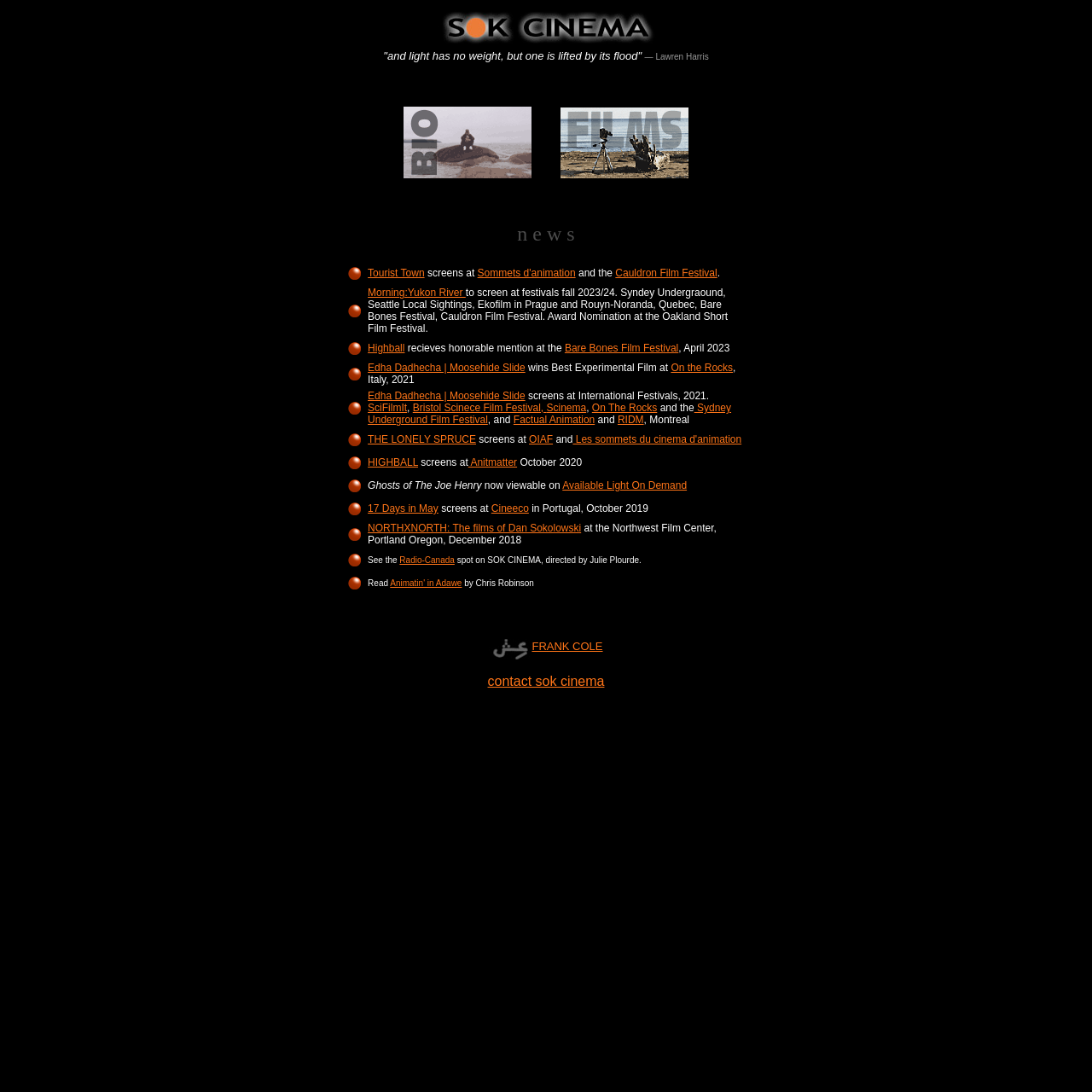Construct a comprehensive caption that outlines the webpage's structure and content.

The webpage is titled "SOK CINEMA" and features a prominent image at the top, taking up about a quarter of the screen. Below the image, there is a quote from Lawren Harris, "and light has no weight, but one is lifted by its flood", followed by the author's name.

To the right of the quote, there is a table with two columns, each containing a link with an accompanying image. The links are not labeled, but the images provide a visual representation of the content.

Below the table, there is a section with the title "n e w s" in a larger font. This section contains a series of news articles or updates, each with a brief description and links to related festivals or events. The articles are organized in a table with multiple rows, each row containing a brief summary of the news article, followed by links to relevant festivals or events.

There are a total of 8 news articles, each with a similar format. The articles mention various film festivals, awards, and screenings, including the Sommets d'animation, Cauldron Film Festival, Oakland Short Film Festival, and others. The links are scattered throughout the text, providing additional information about the festivals and events.

Throughout the news section, there are small images of a ball, which appear to be decorative elements separating the different news articles. The overall layout is clean and easy to navigate, with clear headings and concise text.